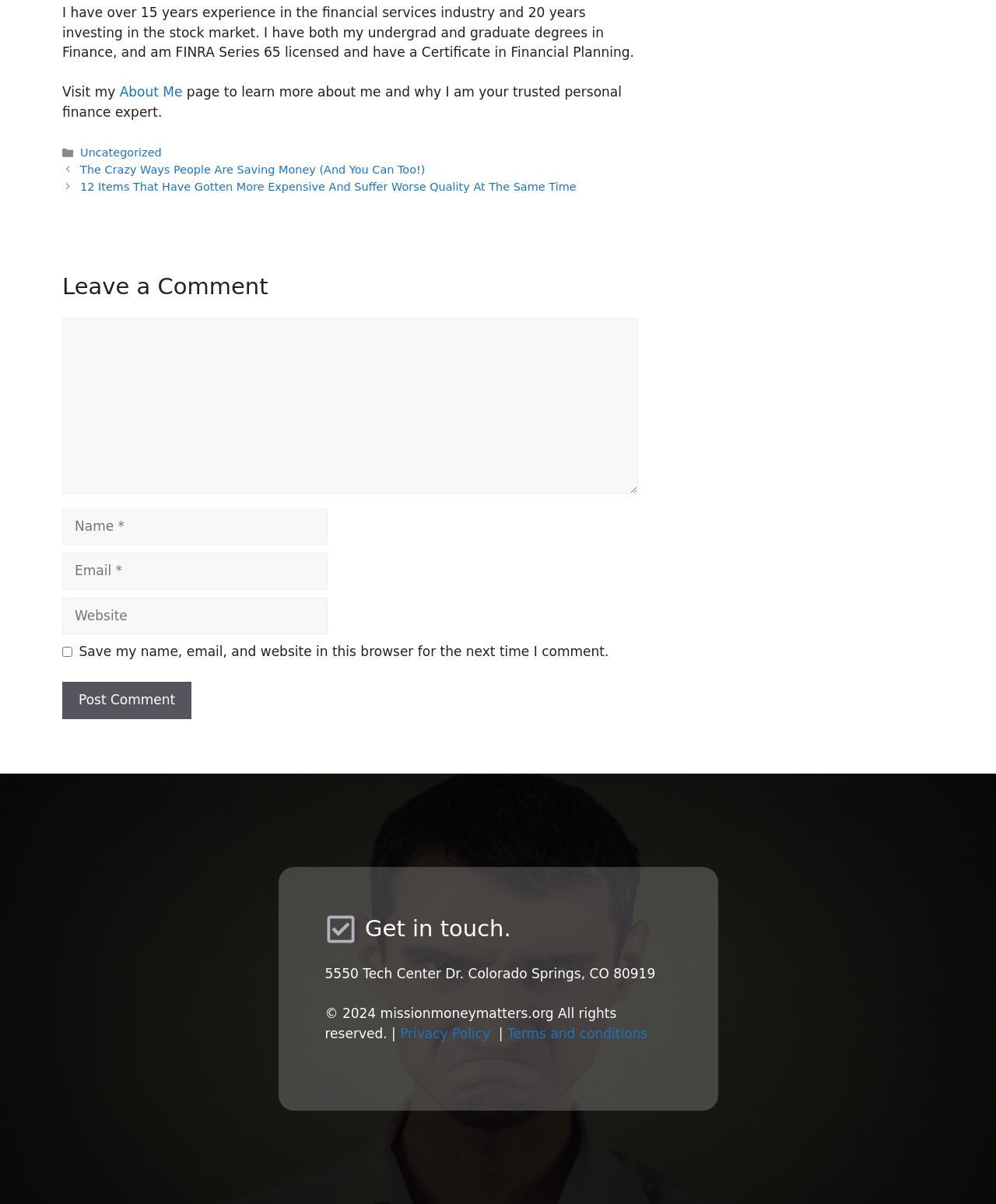Given the element description parent_node: Comment name="email" placeholder="Email *", specify the bounding box coordinates of the corresponding UI element in the format (top-left x, top-left y, bottom-right x, bottom-right y). All values must be between 0 and 1.

[0.062, 0.459, 0.329, 0.49]